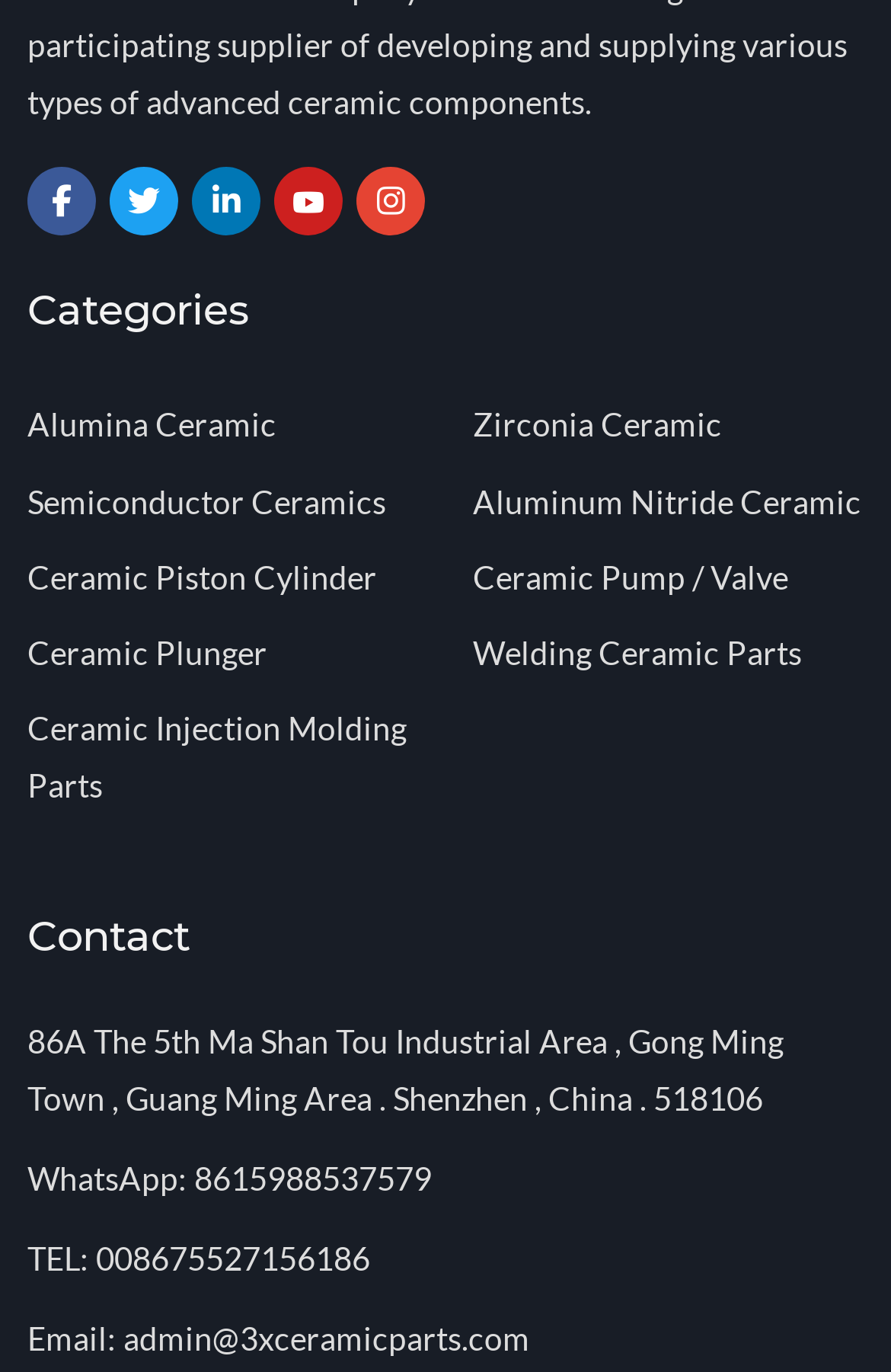Identify the bounding box coordinates for the element you need to click to achieve the following task: "view Ceramic Piston Cylinder page". The coordinates must be four float values ranging from 0 to 1, formatted as [left, top, right, bottom].

[0.031, 0.406, 0.423, 0.434]